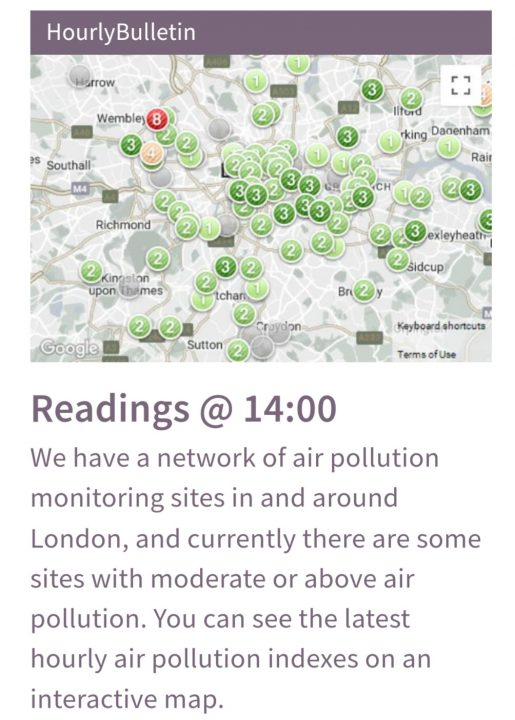What is the purpose of the map?
Provide an in-depth answer to the question, covering all aspects.

The caption invites viewers to explore the latest hourly air pollution indexes available on the map, emphasizing the importance of staying informed about air quality. This suggests that the primary purpose of the map is to provide users with information about air quality, enabling them to make informed decisions.